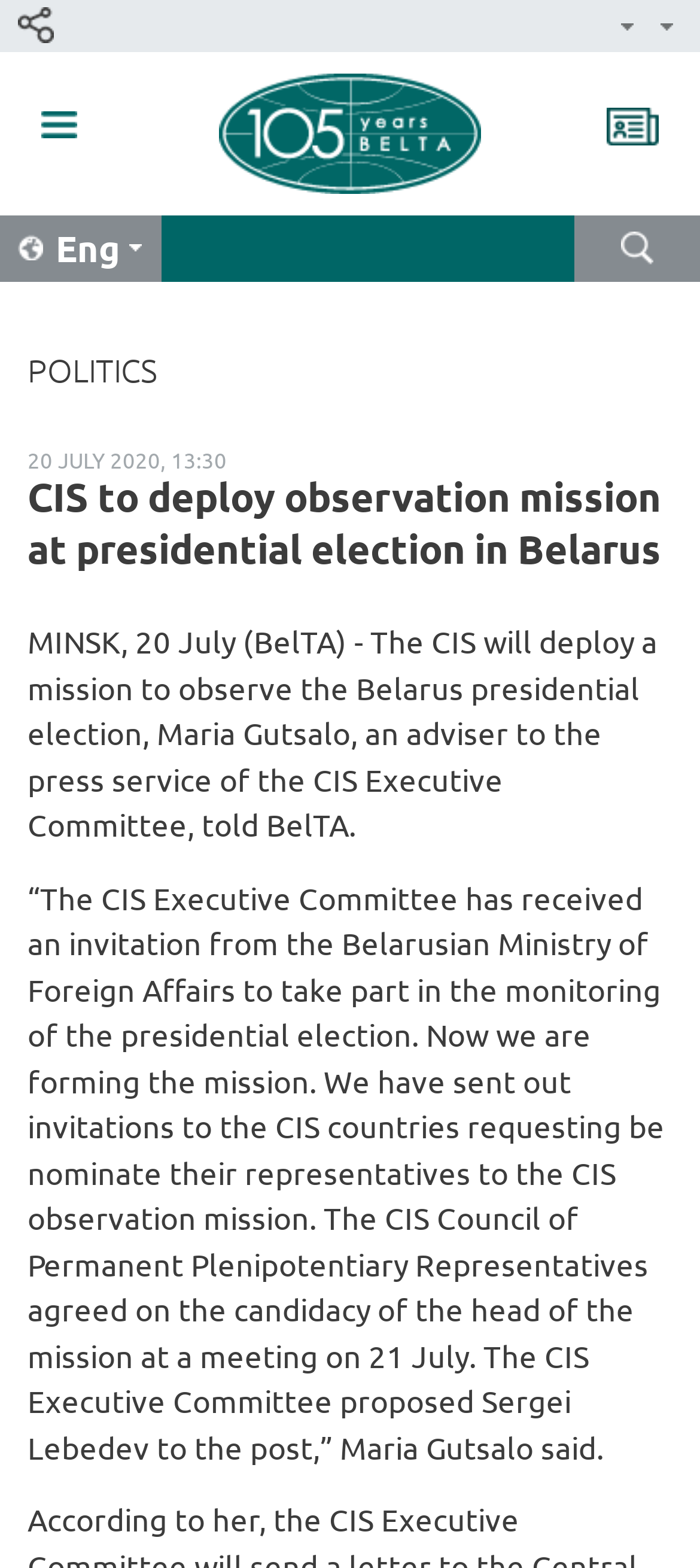Determine the bounding box coordinates for the region that must be clicked to execute the following instruction: "Read more about 'POLITICS'".

[0.039, 0.226, 0.961, 0.246]